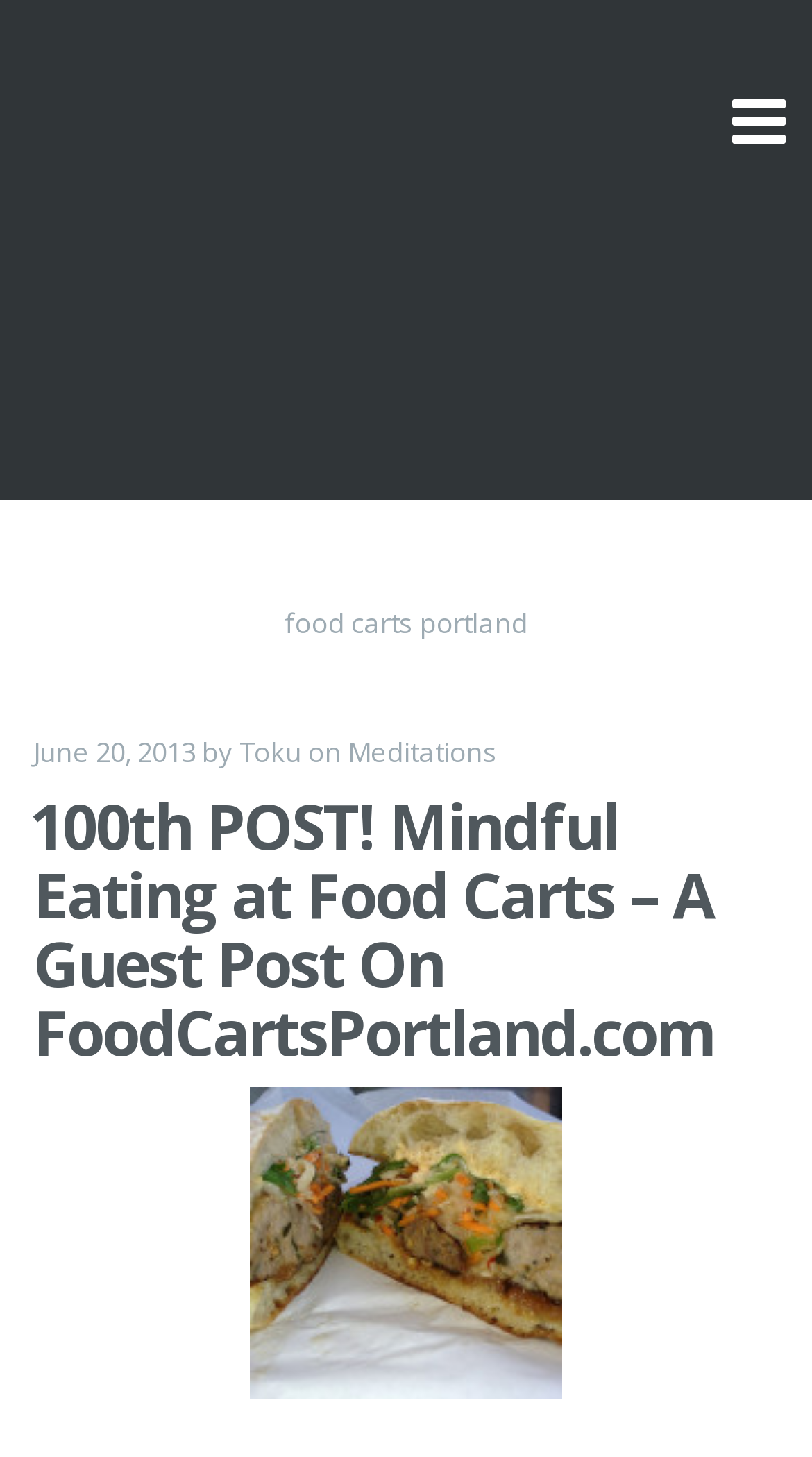Respond to the question below with a single word or phrase: What is the date of the post?

June 20, 2013